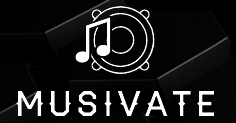What is the font style of the brand name?
From the image, respond with a single word or phrase.

Bold, elegant